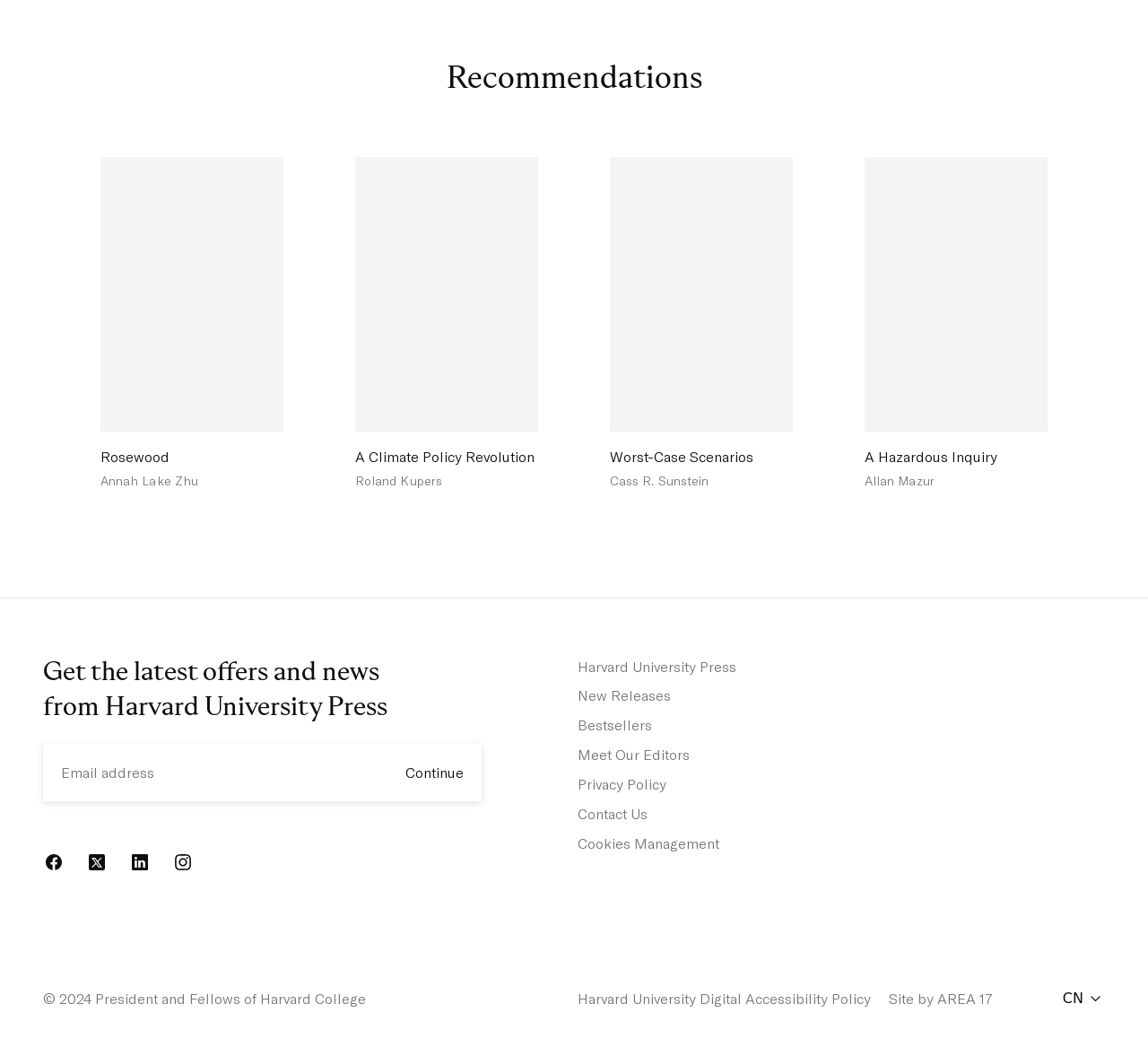Pinpoint the bounding box coordinates of the clickable element needed to complete the instruction: "Click on the 'Facebook' link". The coordinates should be provided as four float numbers between 0 and 1: [left, top, right, bottom].

[0.038, 0.82, 0.056, 0.84]